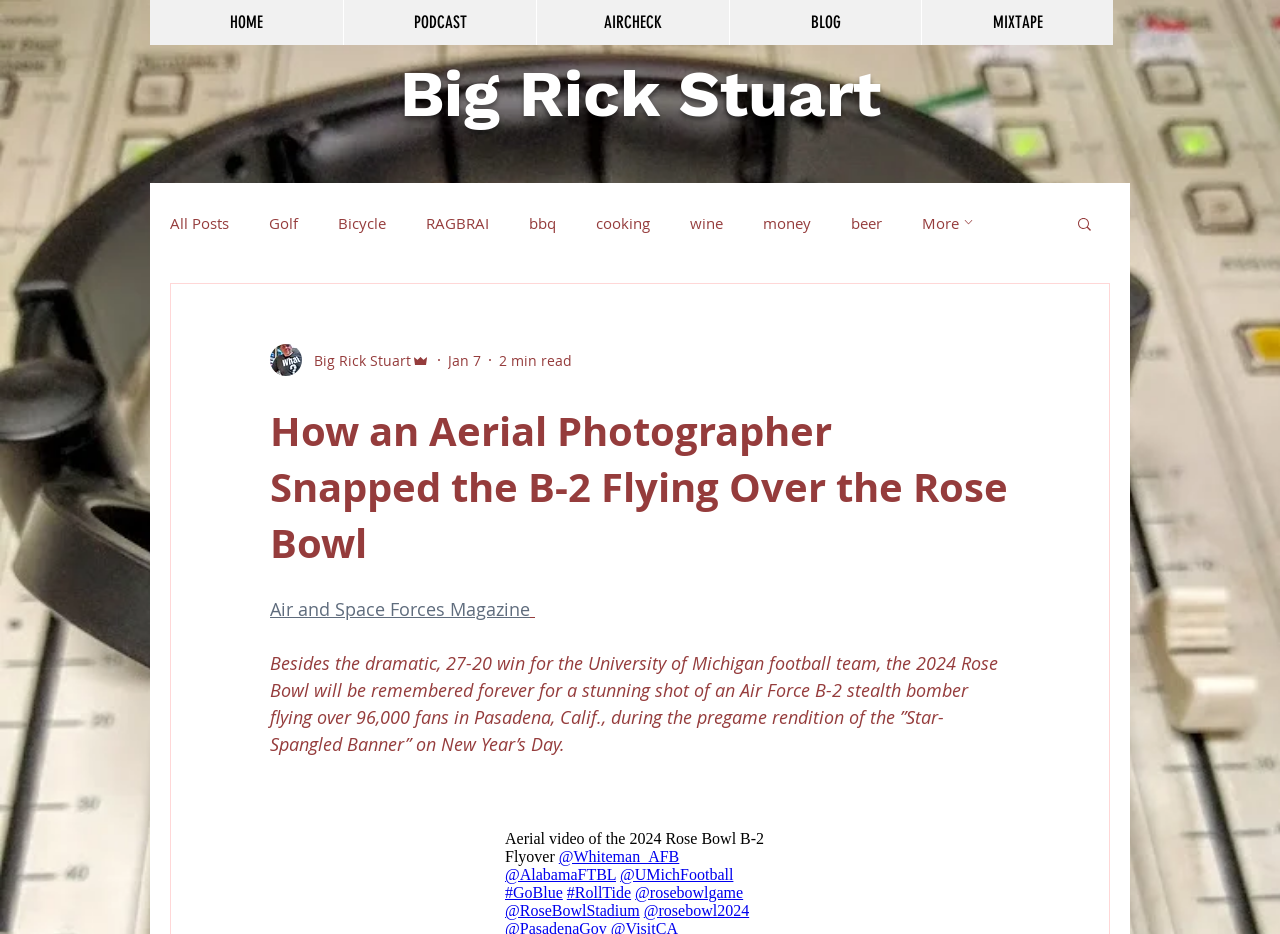Determine the bounding box coordinates for the area that should be clicked to carry out the following instruction: "View more blog posts".

[0.72, 0.227, 0.764, 0.251]